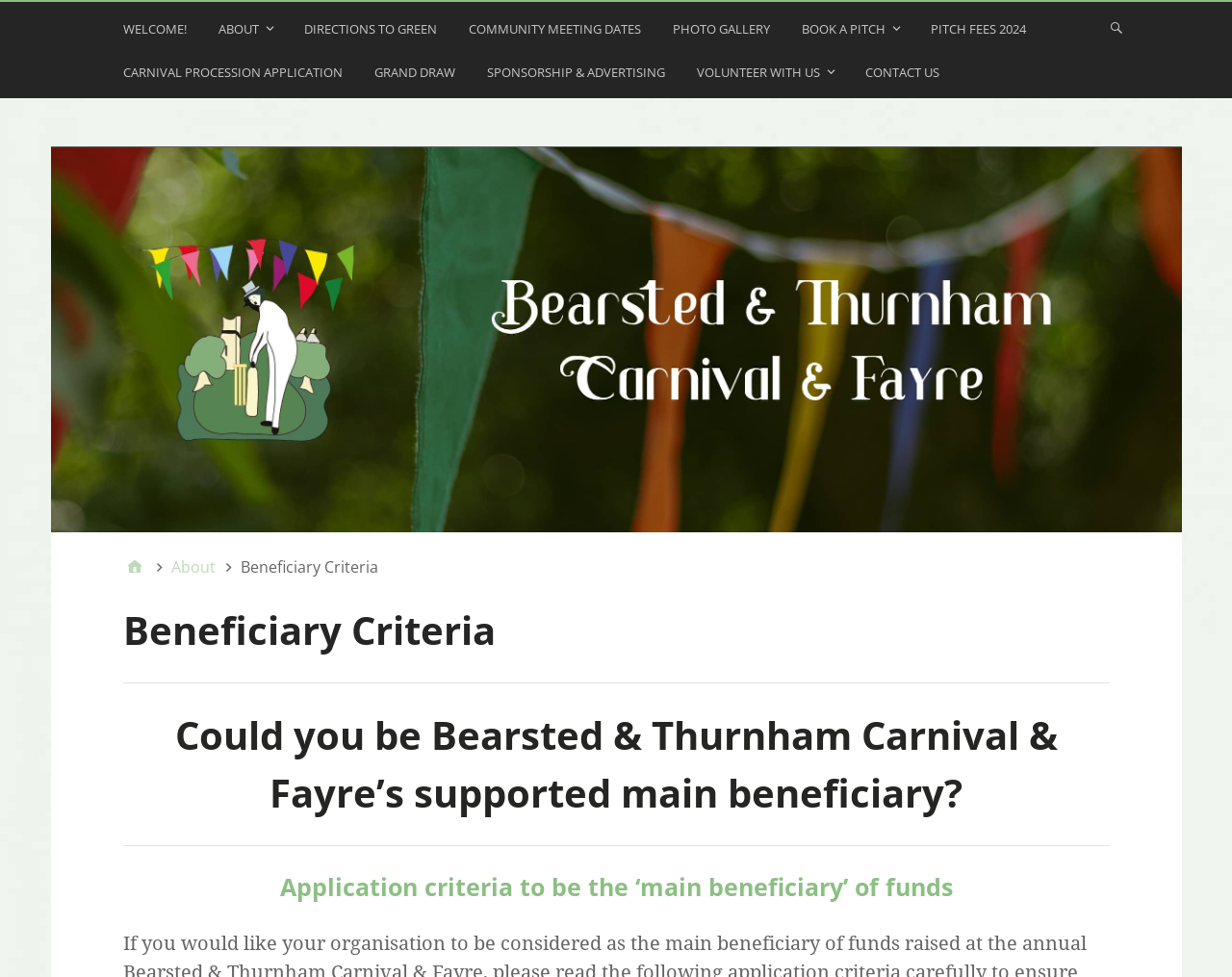Calculate the bounding box coordinates for the UI element based on the following description: "Community Meeting Dates". Ensure the coordinates are four float numbers between 0 and 1, i.e., [left, top, right, bottom].

[0.38, 0.012, 0.524, 0.056]